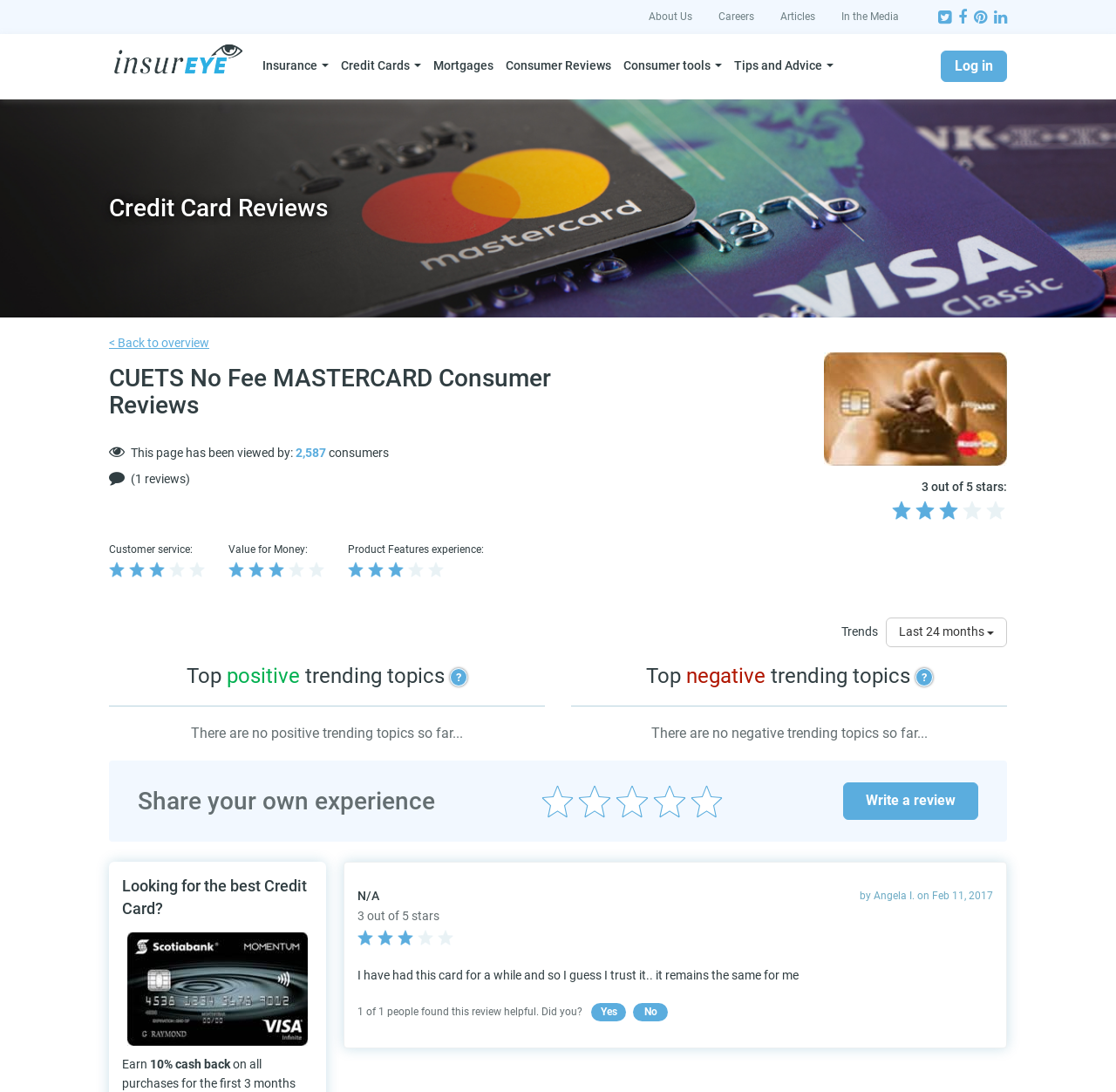Please locate the clickable area by providing the bounding box coordinates to follow this instruction: "Click on the 'Trends' button".

[0.794, 0.566, 0.902, 0.593]